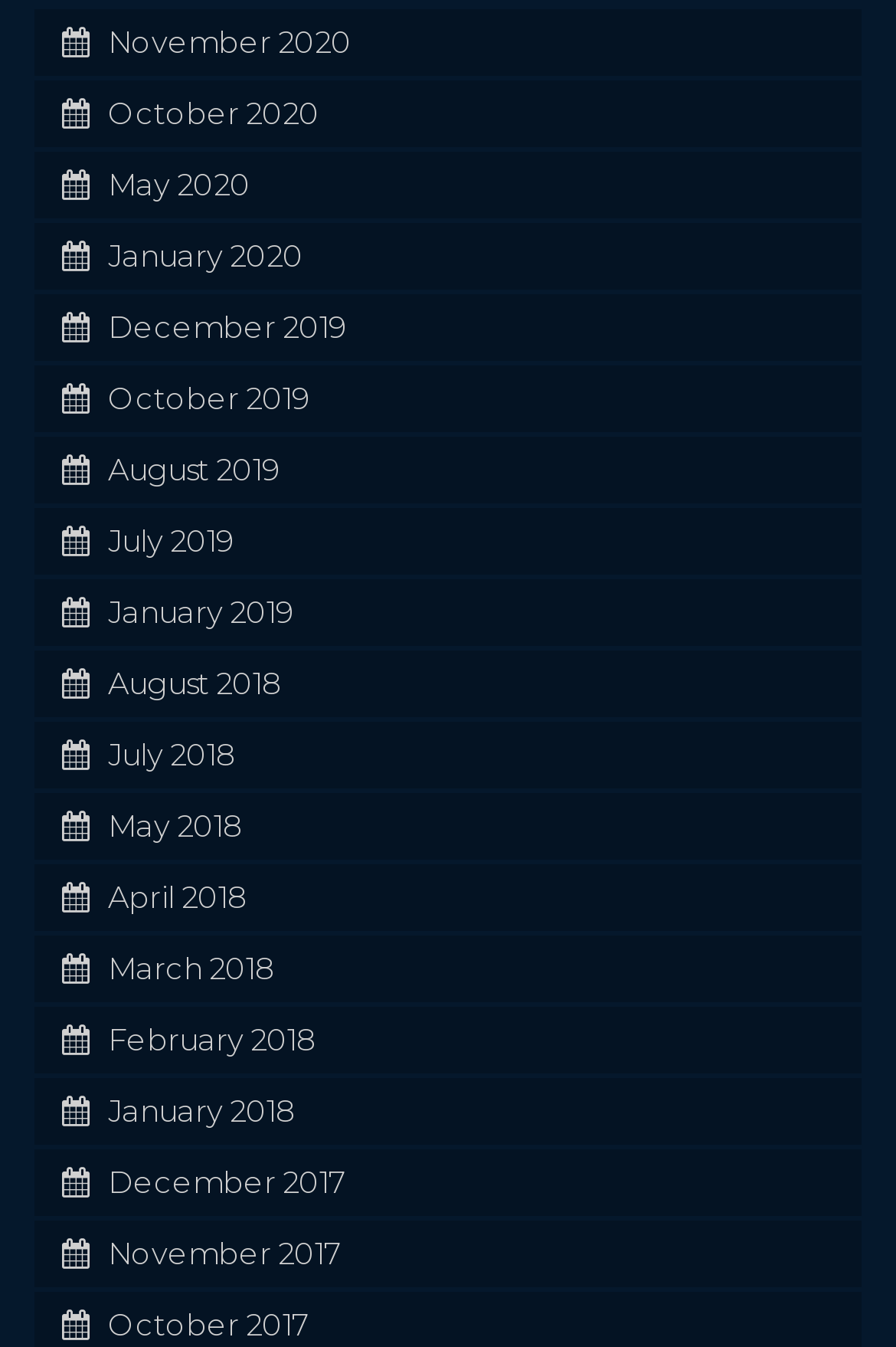How many links are listed in total?
Ensure your answer is thorough and detailed.

I can count the total number of links listed, which are 16 in total, ranging from 'November 2020' to 'October 2017'.